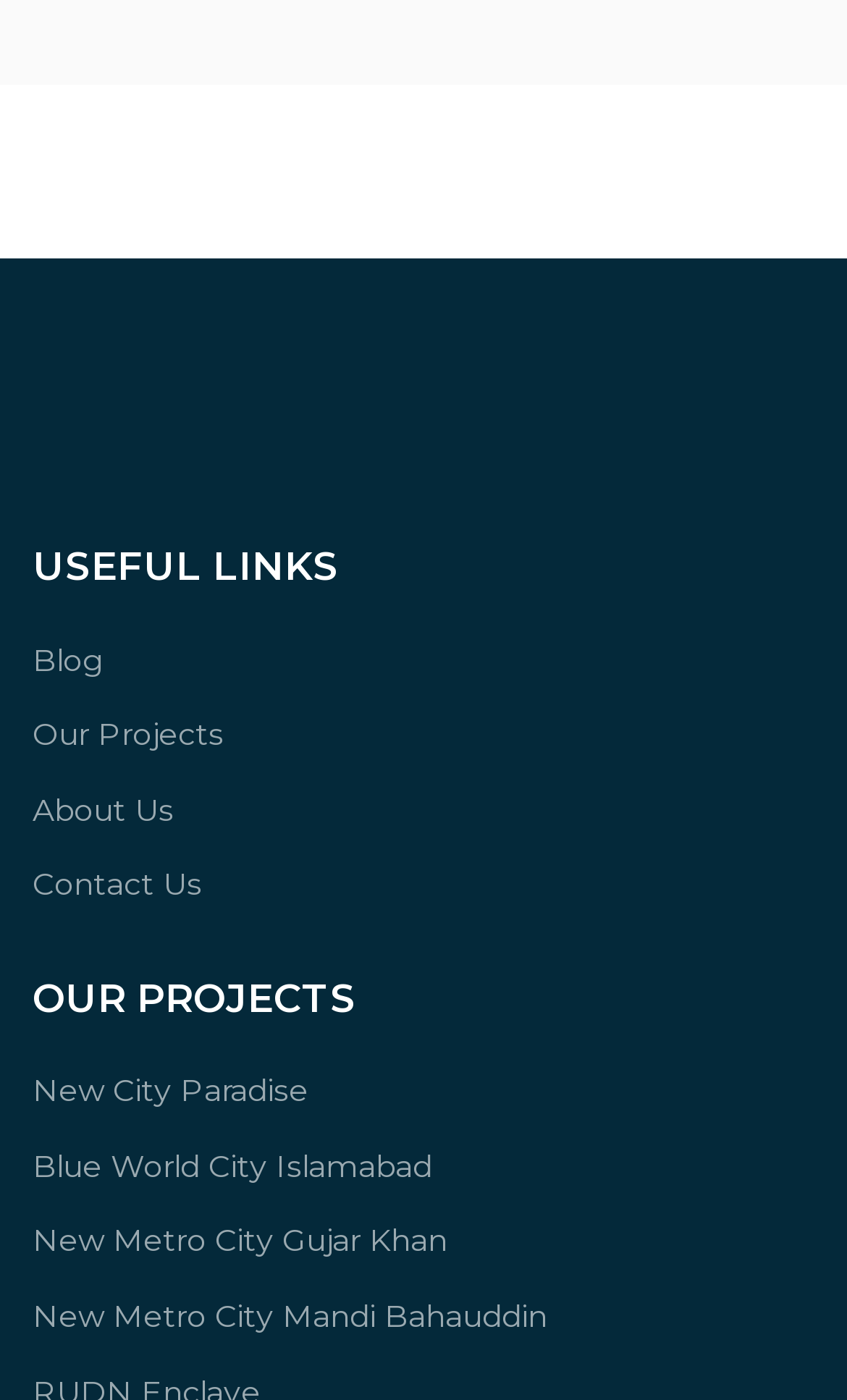Find the bounding box coordinates of the element to click in order to complete this instruction: "visit the About Us page". The bounding box coordinates must be four float numbers between 0 and 1, denoted as [left, top, right, bottom].

[0.038, 0.564, 0.21, 0.595]